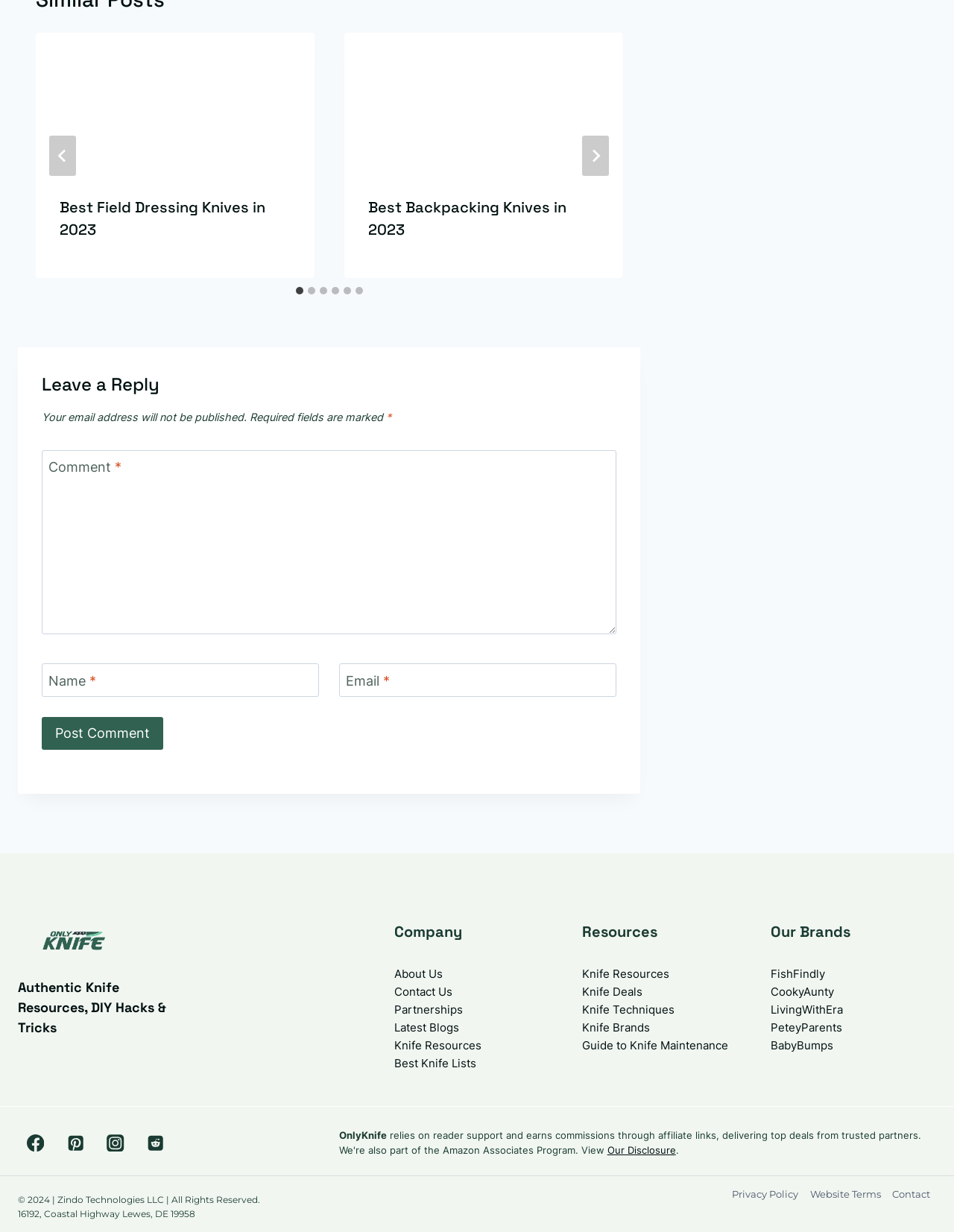Determine the bounding box coordinates for the clickable element to execute this instruction: "Post a comment". Provide the coordinates as four float numbers between 0 and 1, i.e., [left, top, right, bottom].

[0.044, 0.582, 0.171, 0.608]